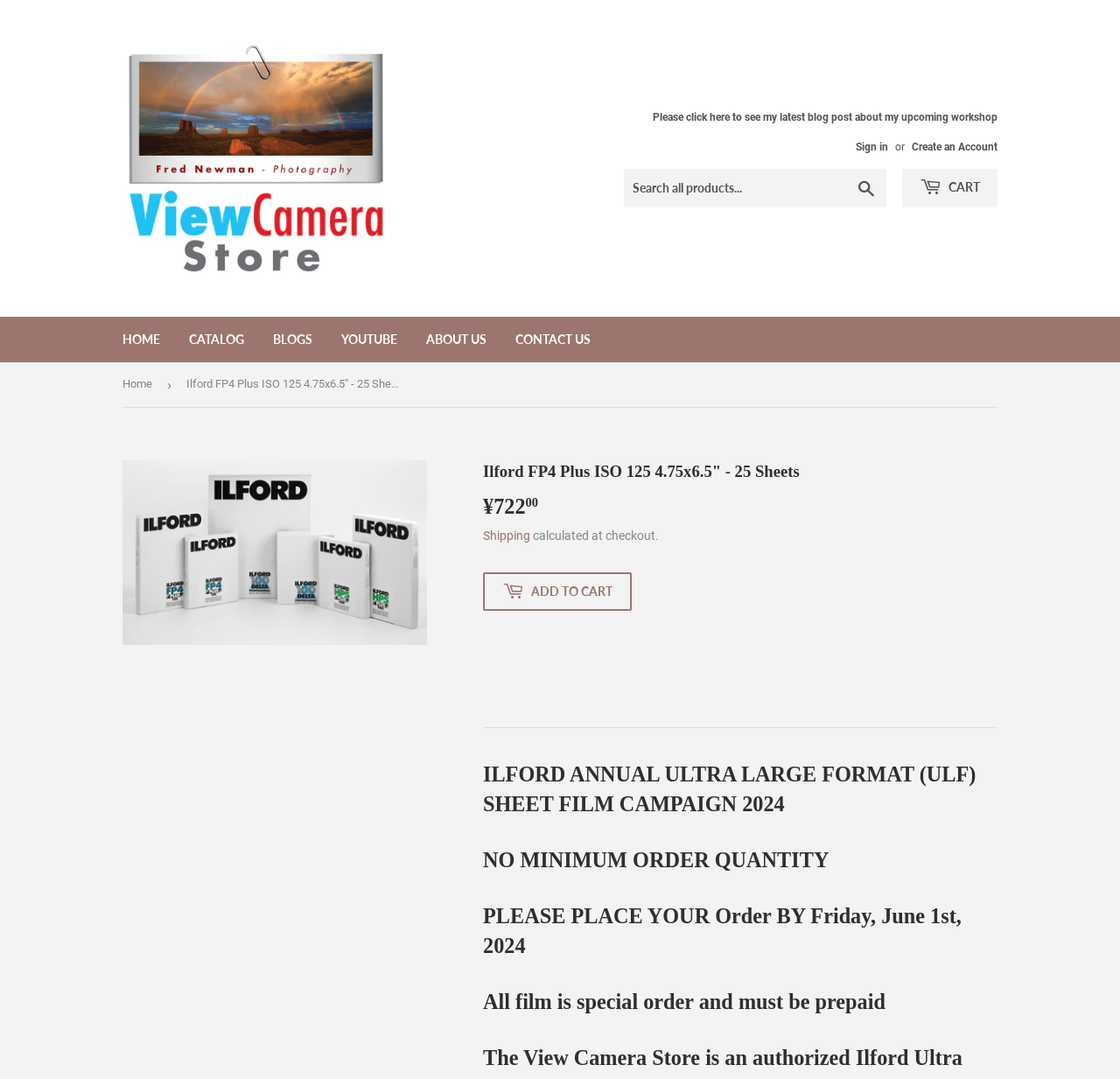Please identify and generate the text content of the webpage's main heading.

Ilford FP4 Plus ISO 125 4.75x6.5" - 25 Sheets